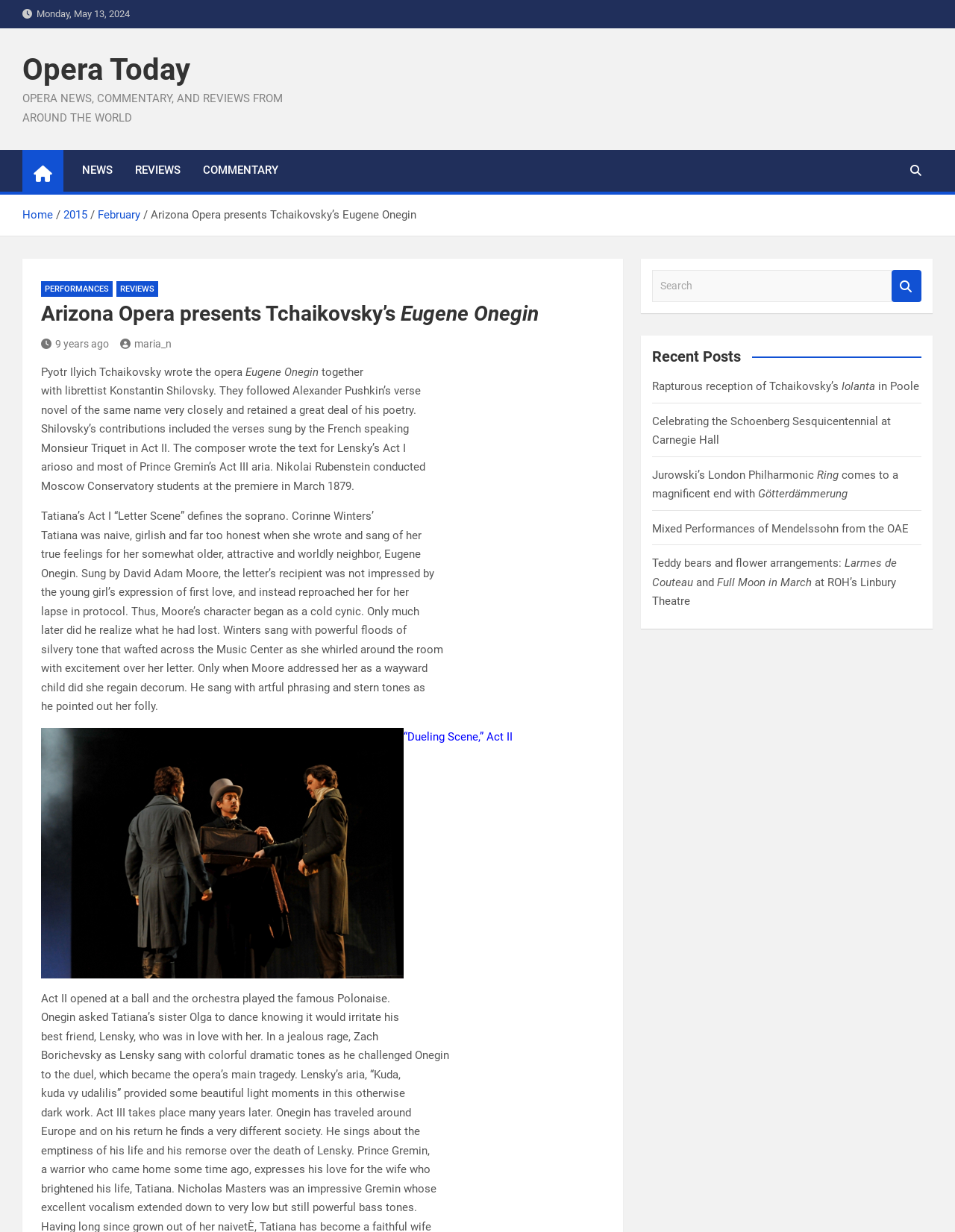What is the name of the character who sang with powerful floods of silvery tone?
Using the image, answer in one word or phrase.

Corinne Winters as Tatiana